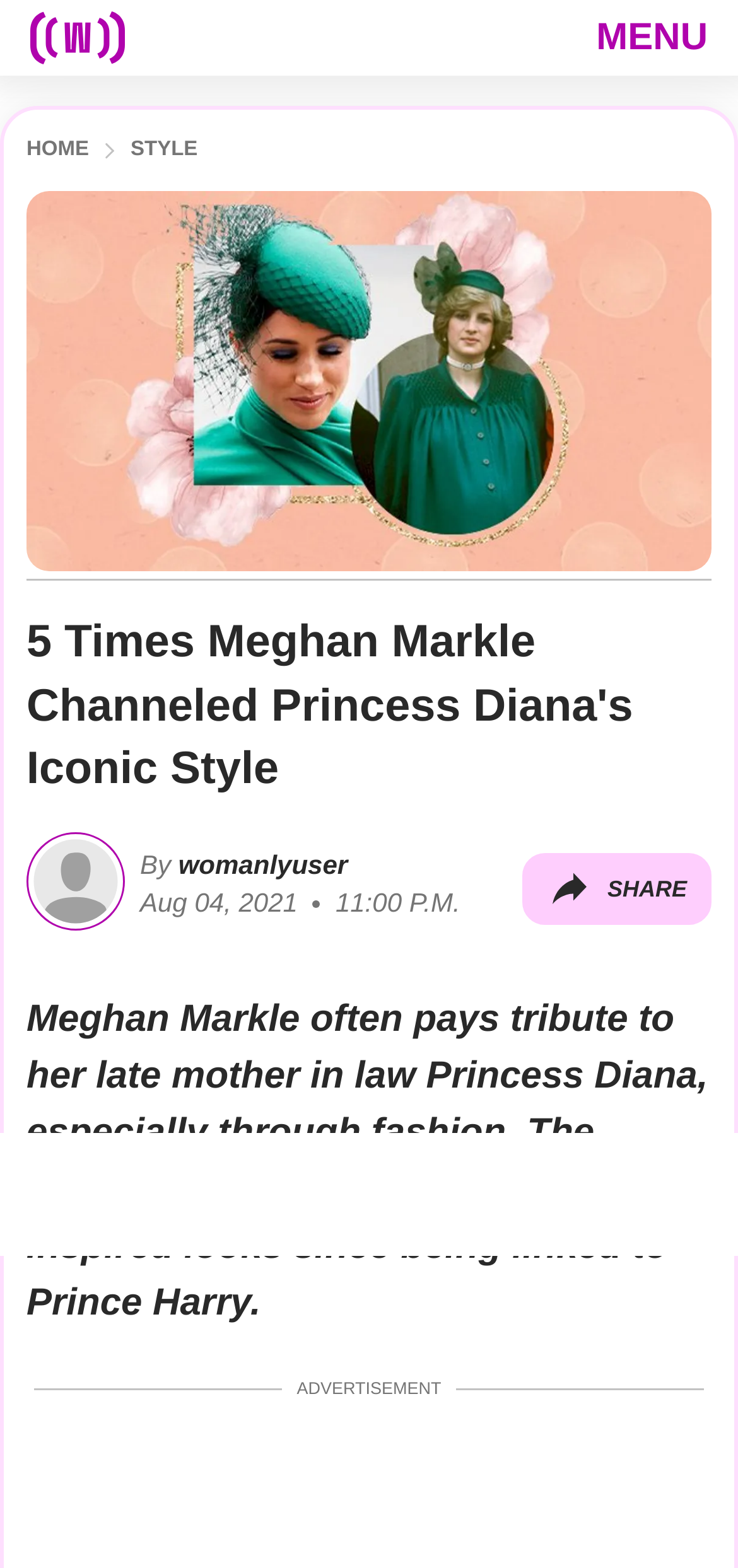Using the information in the image, could you please answer the following question in detail:
What is the purpose of the button with a share icon?

The answer can be found in the static text element that describes the purpose of the button, which is located next to the button and has a bounding box coordinate of [0.031, 0.831, 0.384, 0.858]